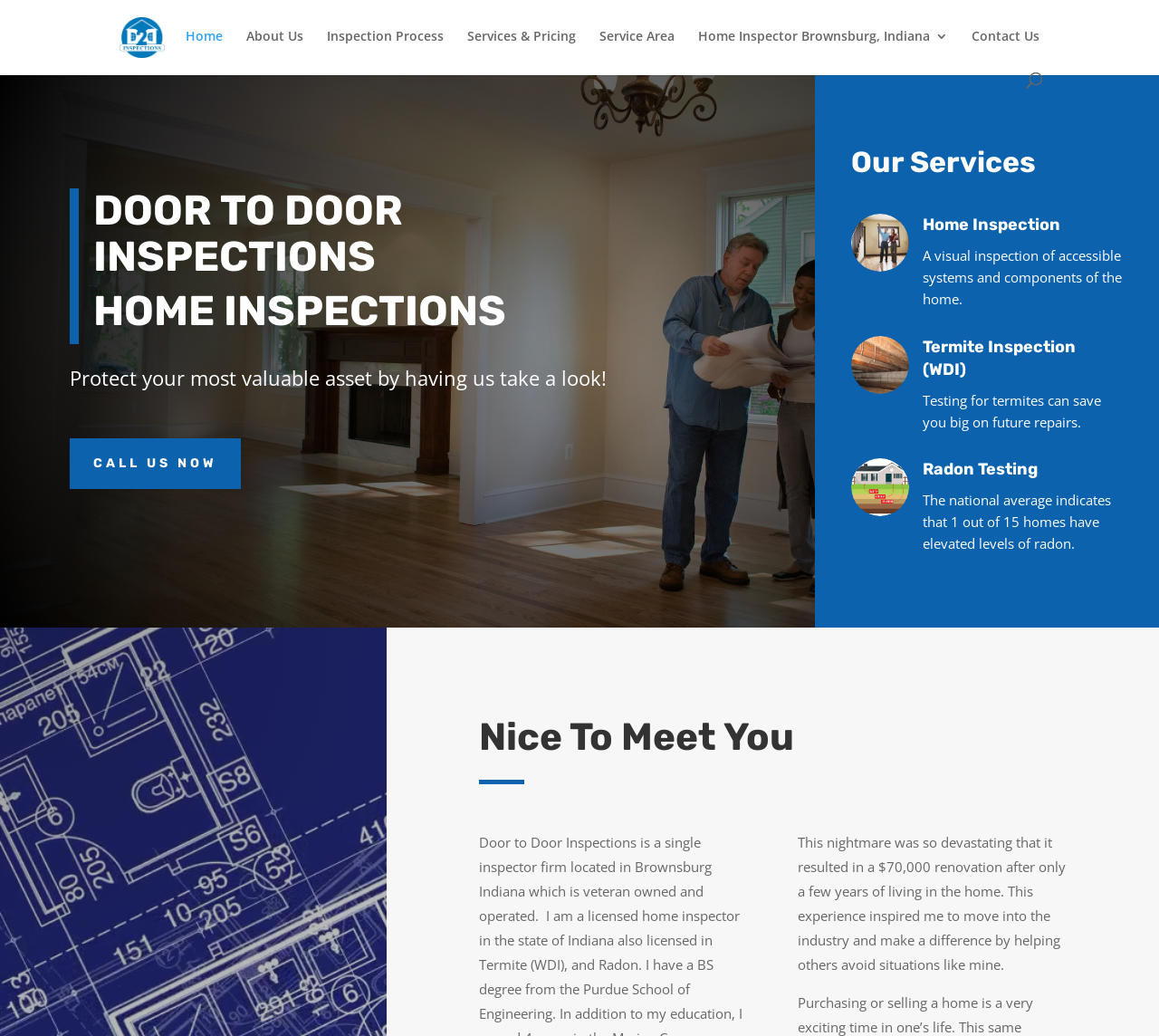Craft a detailed narrative of the webpage's structure and content.

The webpage is about Door To Door Inspections, a home inspection service. At the top, there is a logo image with the company name "Door To Door Inspections" and a link to the homepage. Below the logo, there is a navigation menu with seven links: "Home", "About Us", "Inspection Process", "Services & Pricing", "Service Area", "Home Inspector Brownsburg, Indiana 3", and "Contact Us". 

On the left side, there is a search bar. Below the navigation menu, there are three headings: "DOOR TO DOOR INSPECTIONS", "HOME INSPECTIONS", and a call-to-action "Protect your most valuable asset by having us take a look!" with a "CALL US NOW" link. 

On the right side, there is a section titled "Our Services" with three tables, each describing a different service: "Home Inspection", "Termite Inspection (WDI)", and "Radon Testing". Each table has a heading and a brief description of the service. 

At the bottom of the page, there is a section titled "Nice To Meet You" with a personal story about the inspiration behind the company.